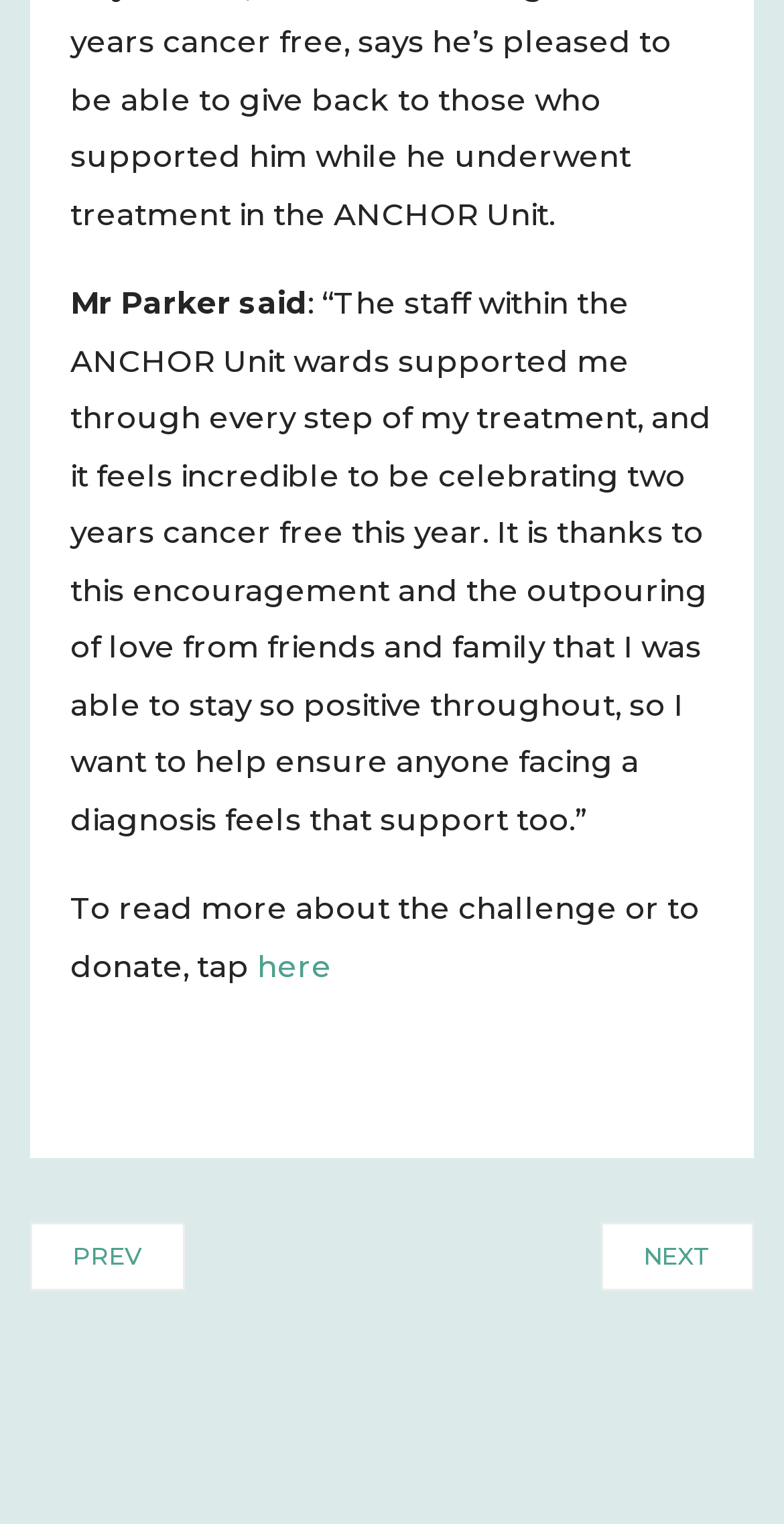For the following element description, predict the bounding box coordinates in the format (top-left x, top-left y, bottom-right x, bottom-right y). All values should be floating point numbers between 0 and 1. Description: Prev

[0.038, 0.802, 0.236, 0.847]